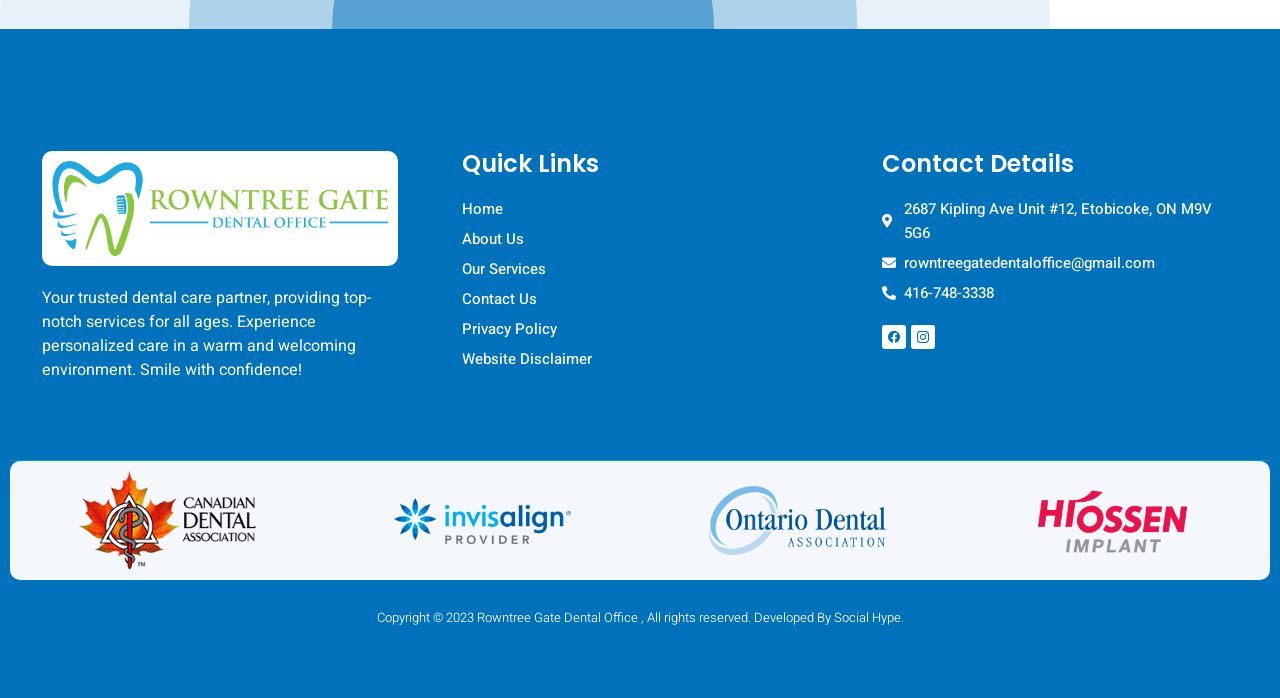Please provide a one-word or short phrase answer to the question:
What services does the dental office provide?

Top-notch services for all ages